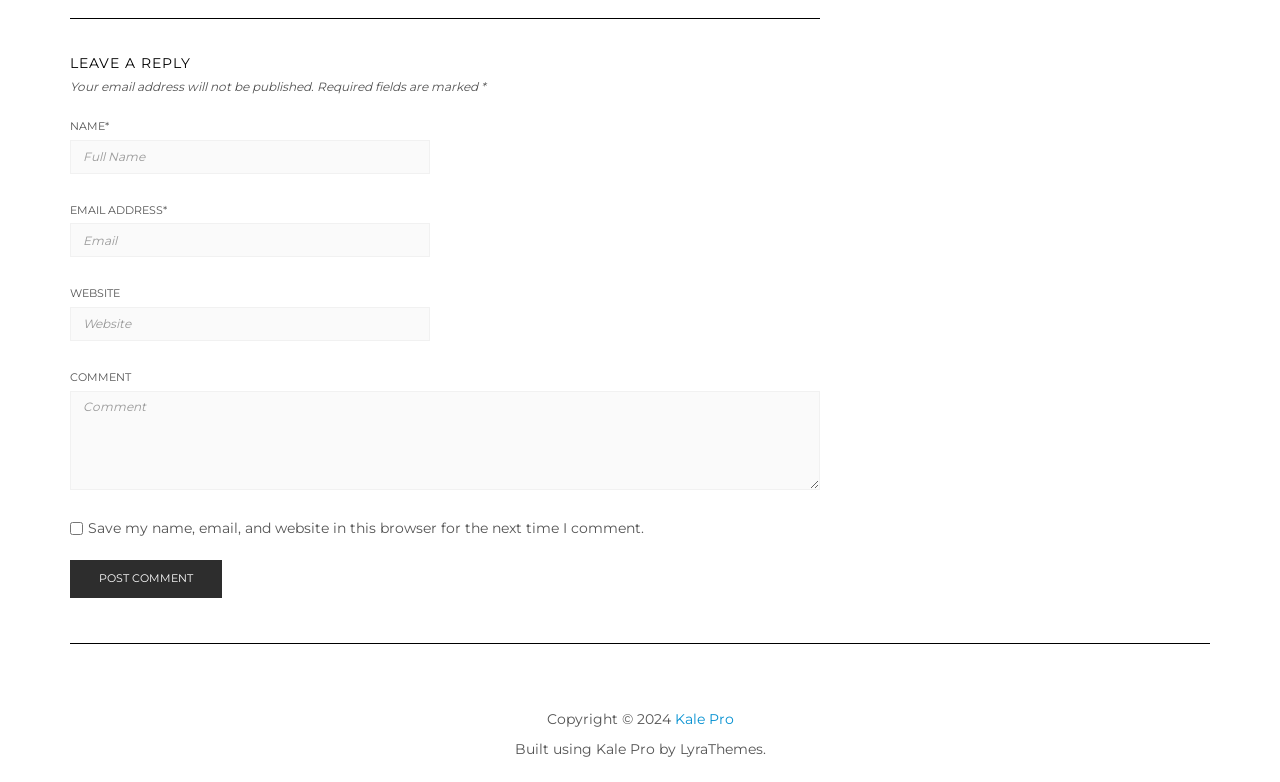Using the elements shown in the image, answer the question comprehensively: What is the purpose of the checkbox?

The checkbox is located below the comment text box and is labeled 'Save my name, email, and website in this browser for the next time I comment.' This suggests that its purpose is to save the user's comment information for future use.